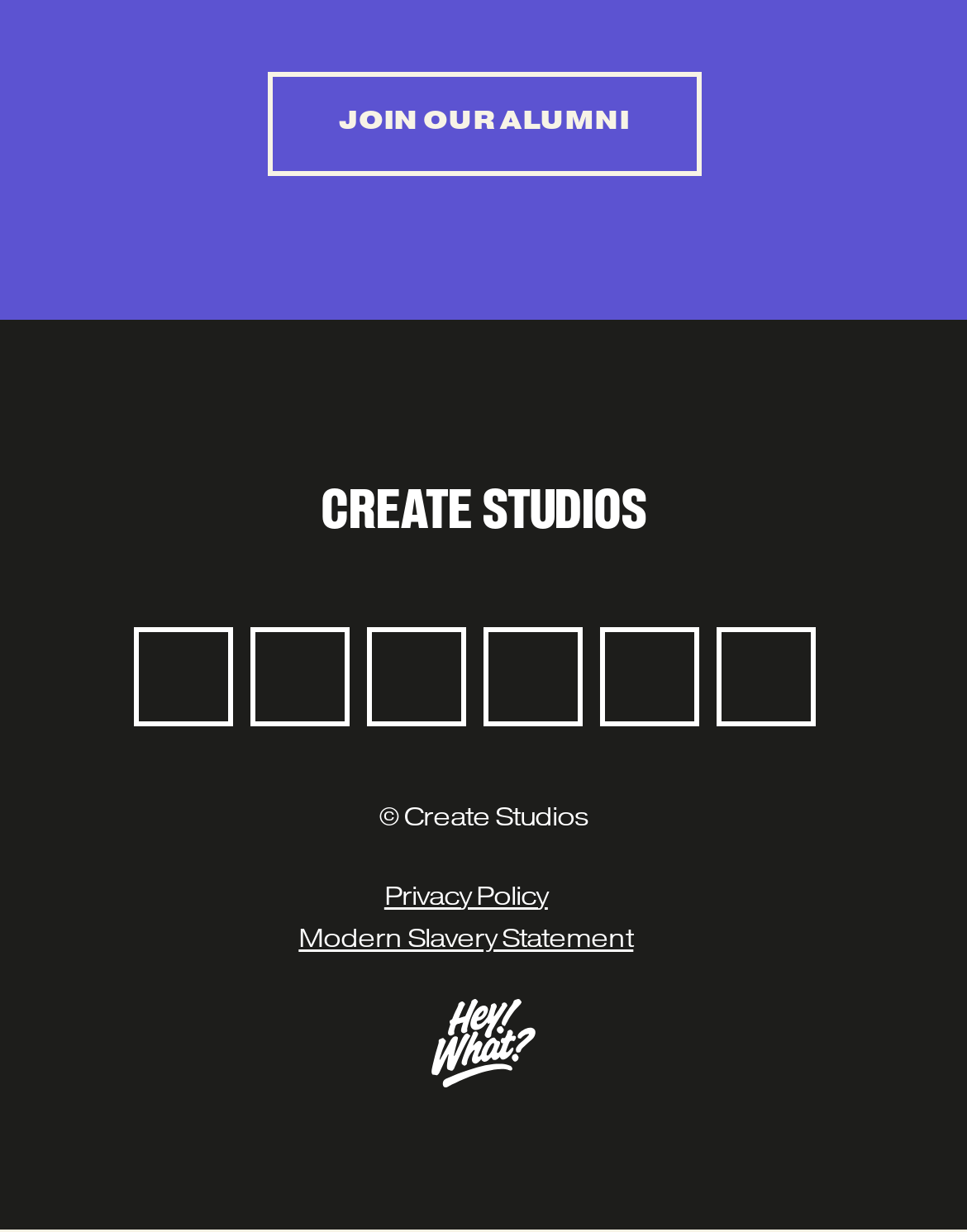Provide a brief response to the question using a single word or phrase: 
Is there a 'JOIN OUR ALUMNI' link on the page?

yes